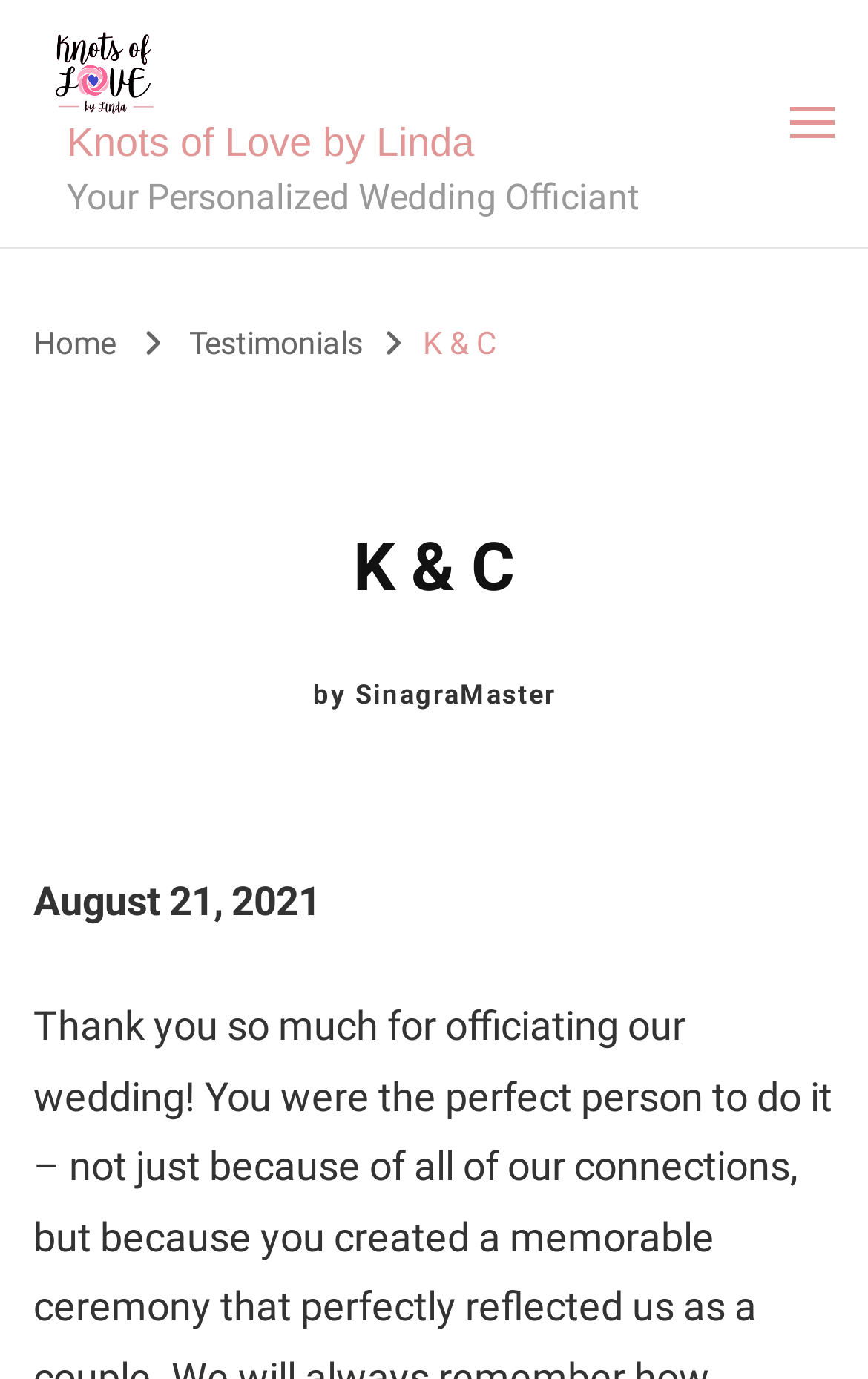Can you extract the primary headline text from the webpage?

K & C